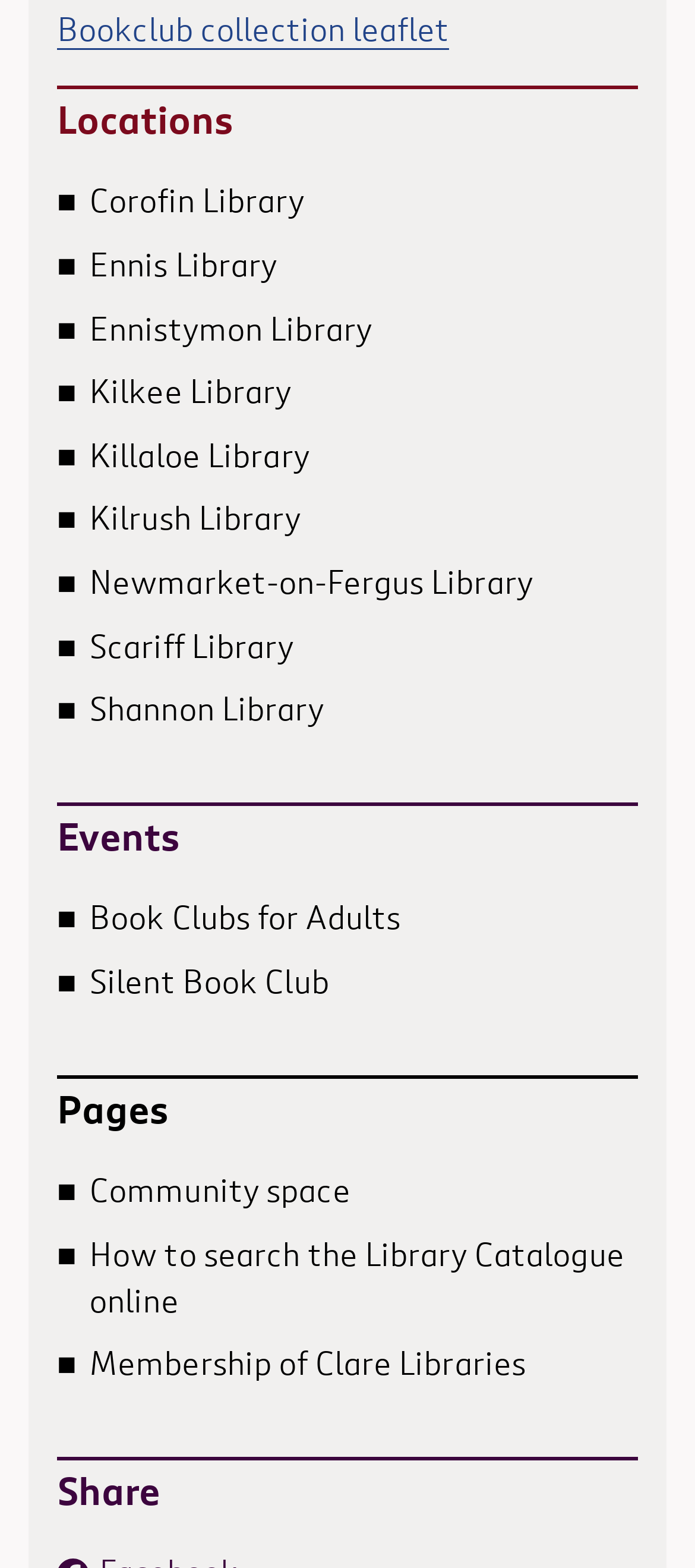Given the description "Membership of Clare Libraries", provide the bounding box coordinates of the corresponding UI element.

[0.128, 0.861, 0.757, 0.881]